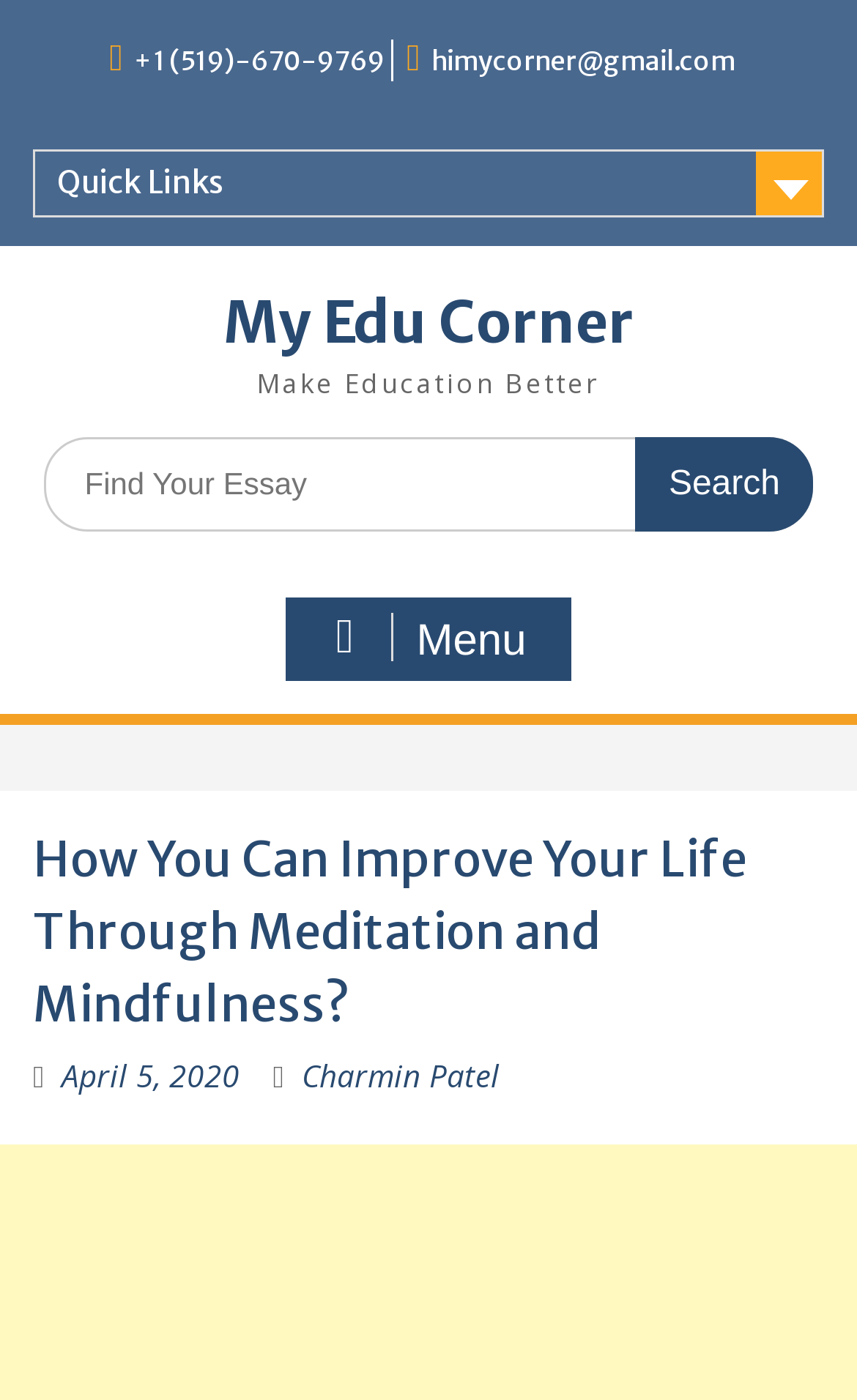Can you give a detailed response to the following question using the information from the image? What is the phone number to contact?

I found the phone number by looking at the top section of the webpage, where there are two links, one for a phone number and one for an email address. The phone number is +1 (519)-670-9769.